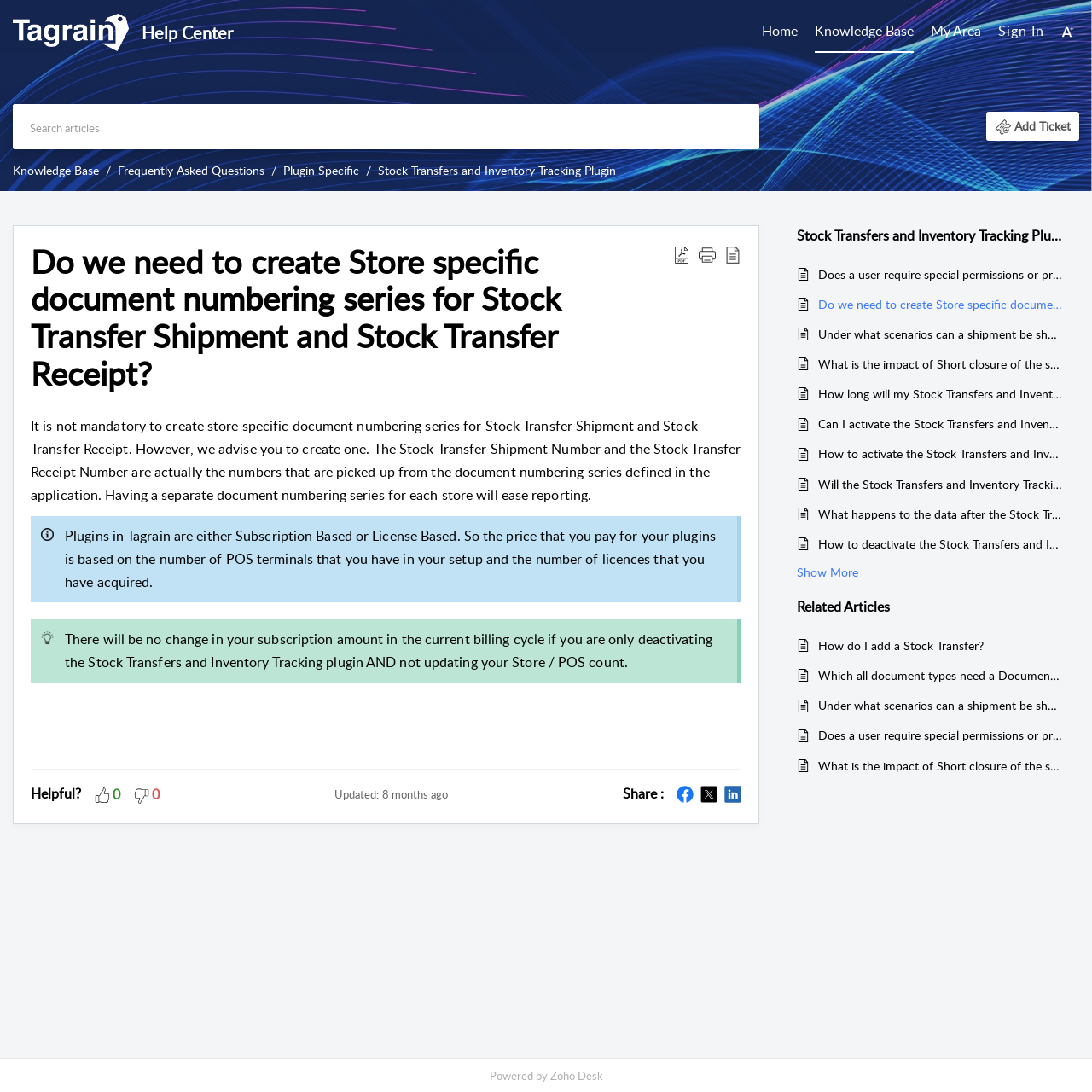Can you find the bounding box coordinates of the area I should click to execute the following instruction: "Go to Knowledge Base"?

[0.697, 0.011, 0.73, 0.047]